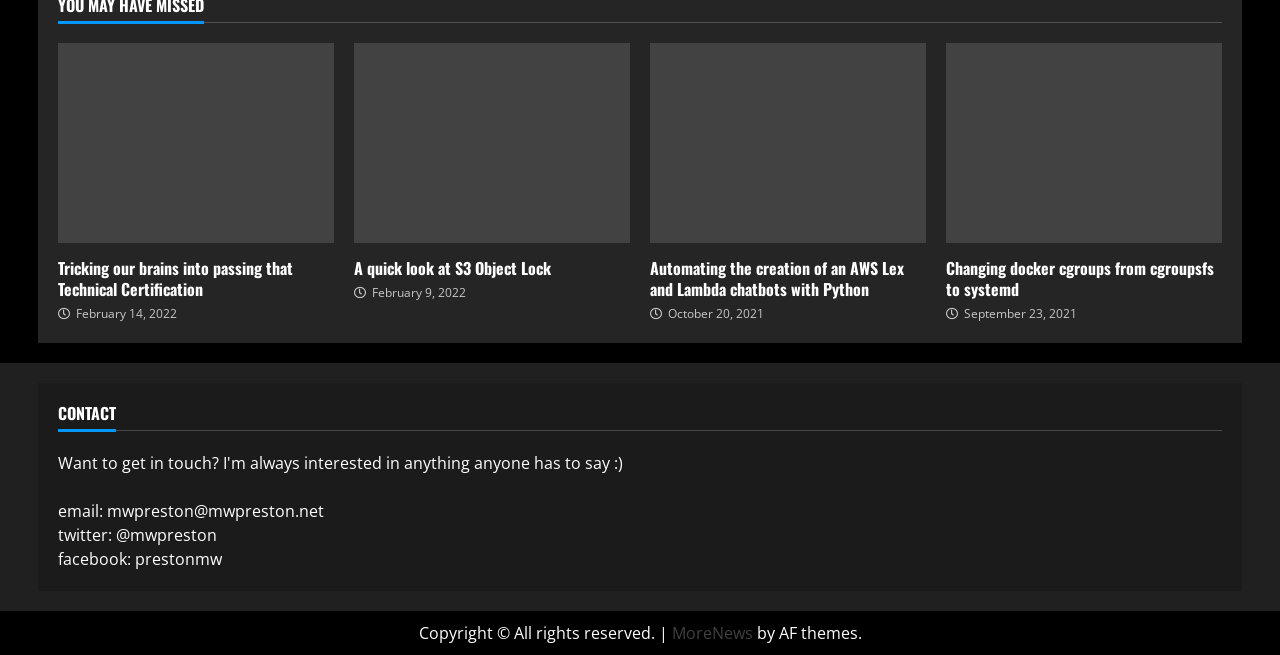Identify the bounding box coordinates of the section to be clicked to complete the task described by the following instruction: "View the post 'A quick look at S3 Object Lock'". The coordinates should be four float numbers between 0 and 1, formatted as [left, top, right, bottom].

[0.277, 0.066, 0.492, 0.371]